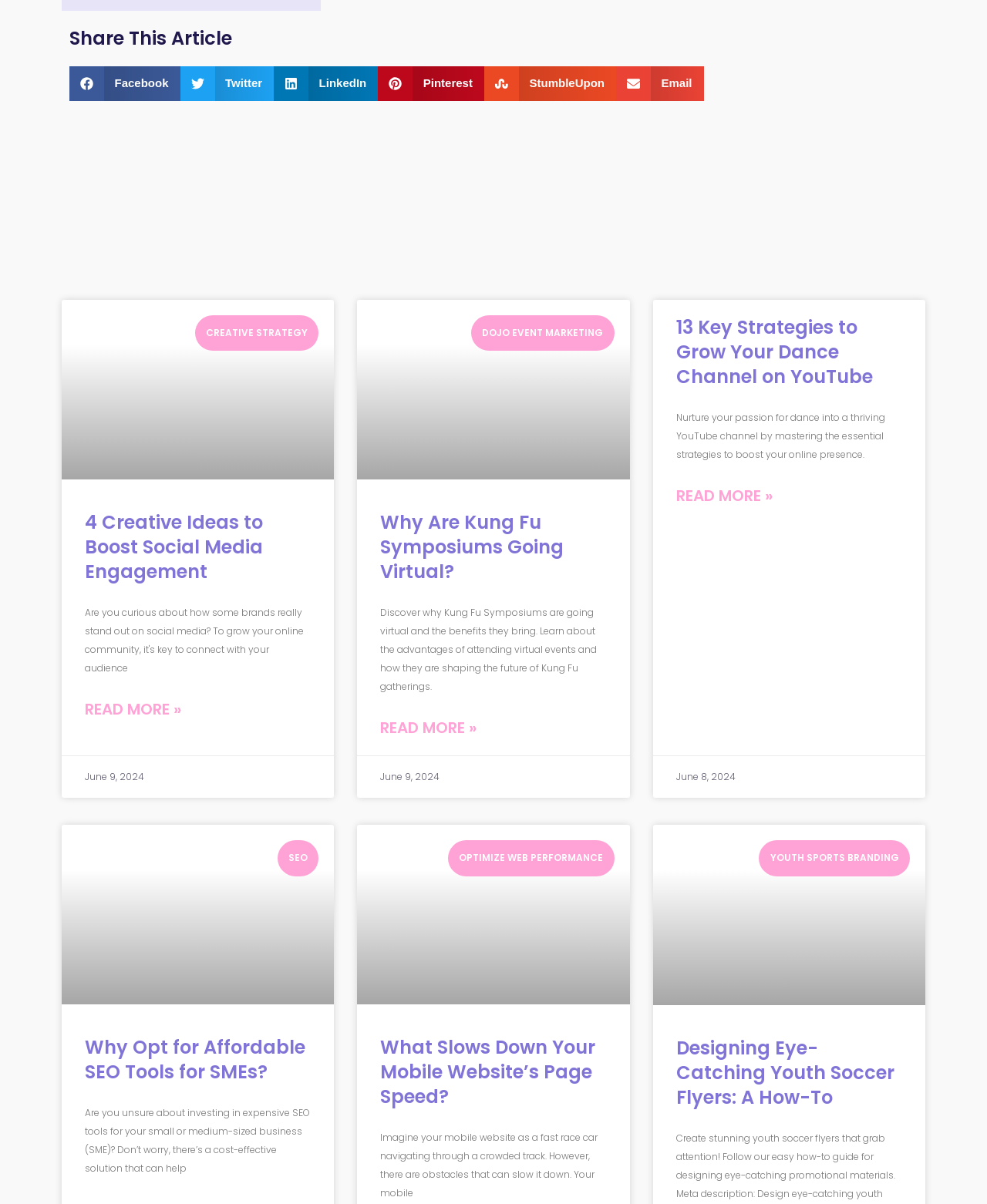Please locate the clickable area by providing the bounding box coordinates to follow this instruction: "Read more about Why Opt for Affordable SEO Tools for SMEs?".

[0.086, 0.919, 0.314, 0.976]